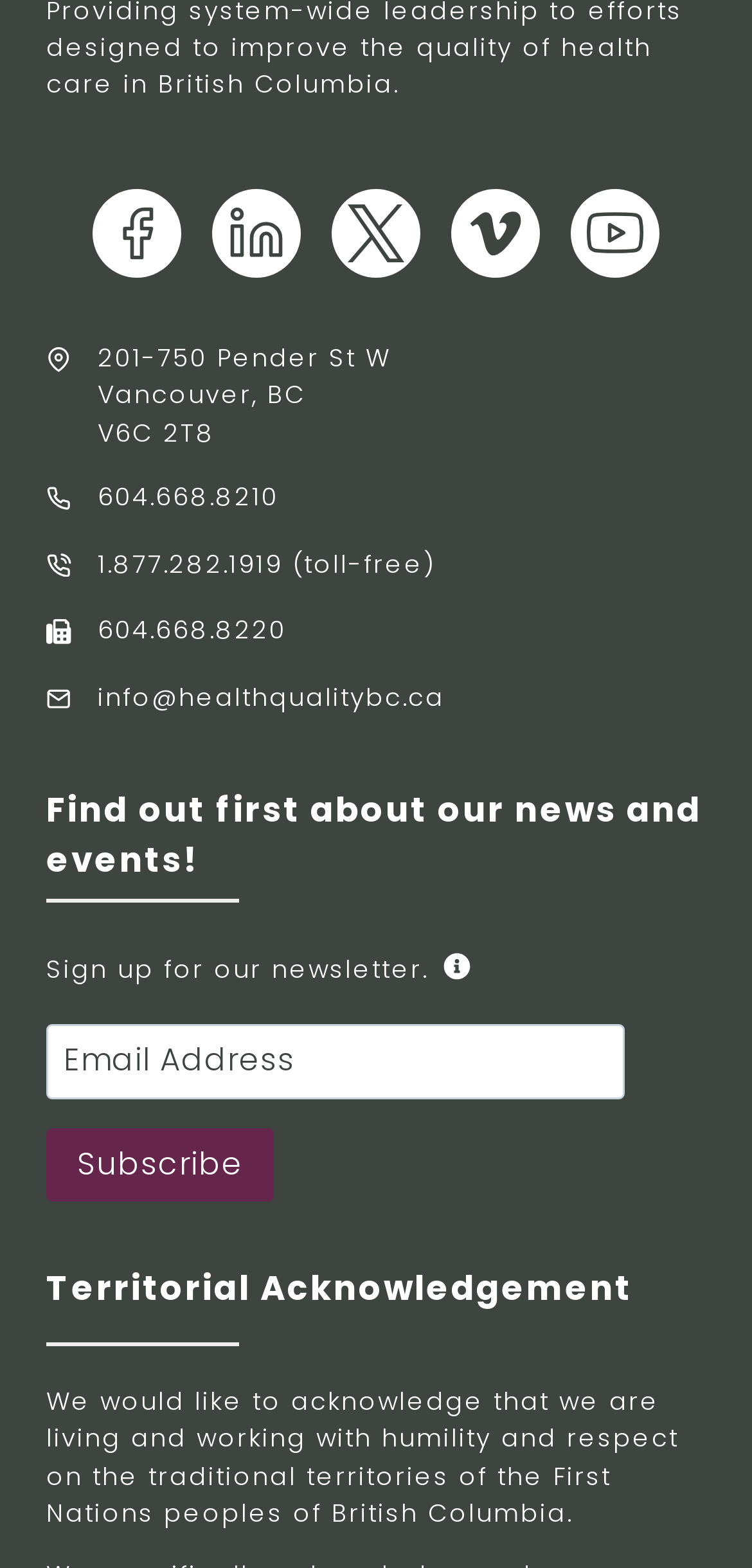What is the call-to-action button at the bottom of the page?
Could you give a comprehensive explanation in response to this question?

I looked at the button element at the bottom of the page, which has the text 'Subscribe' and is likely used to submit the email address for newsletter subscription.